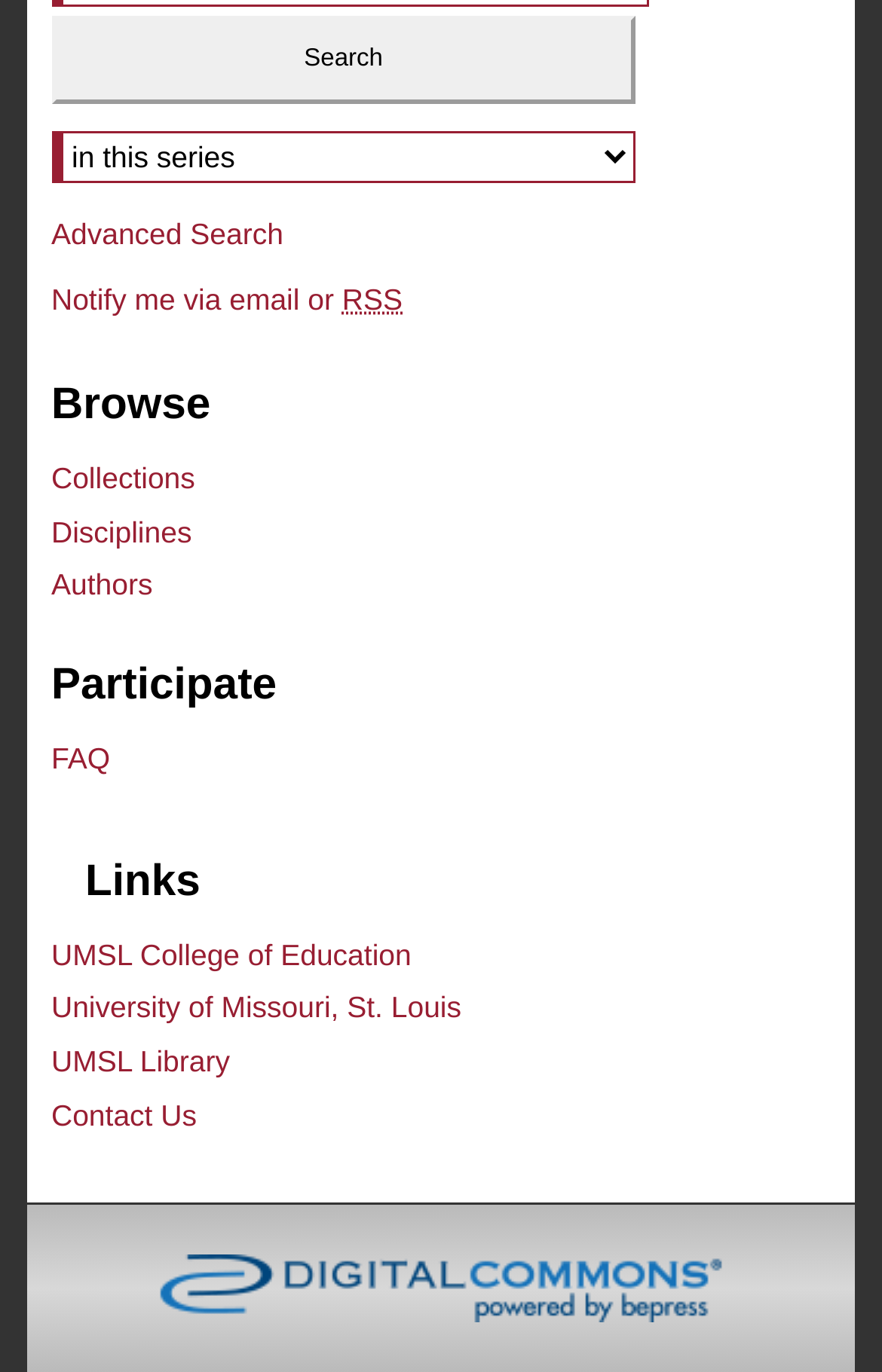What is the name of the university mentioned?
Give a one-word or short-phrase answer derived from the screenshot.

University of Missouri, St. Louis